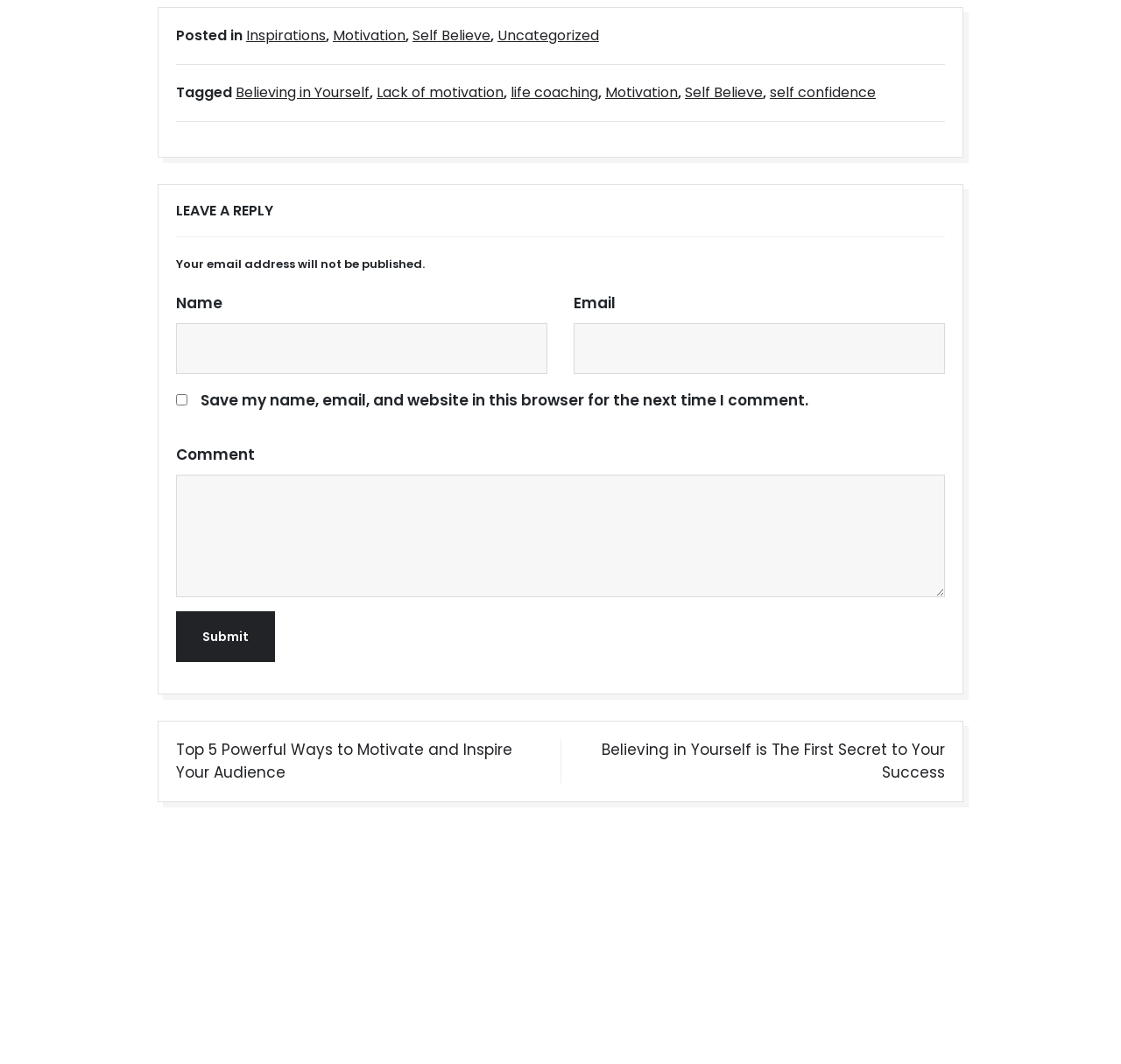What is the category of the post?
Observe the image and answer the question with a one-word or short phrase response.

Inspirations